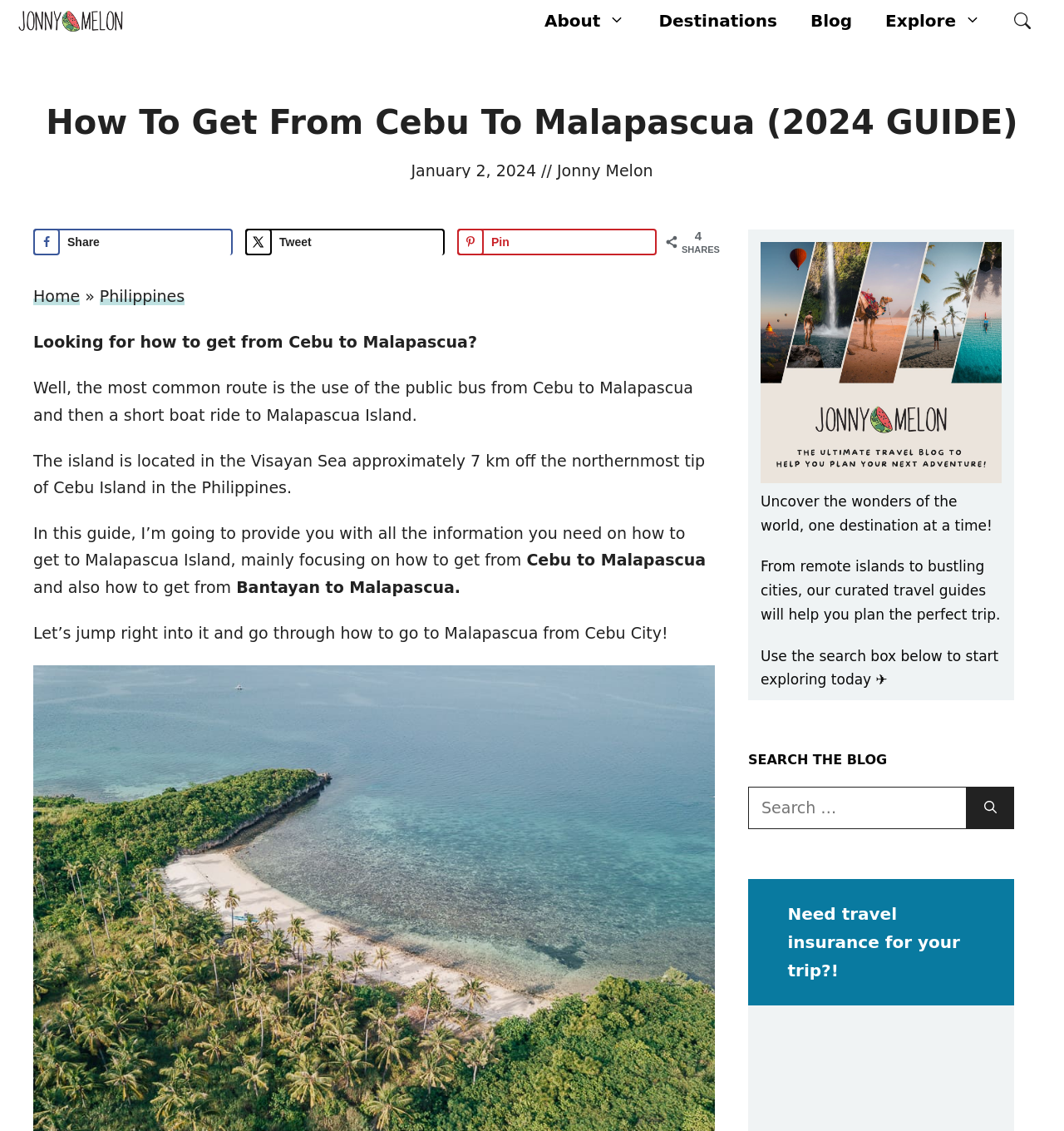Identify the bounding box for the given UI element using the description provided. Coordinates should be in the format (top-left x, top-left y, bottom-right x, bottom-right y) and must be between 0 and 1. Here is the description: Jonny Melon

[0.523, 0.143, 0.614, 0.159]